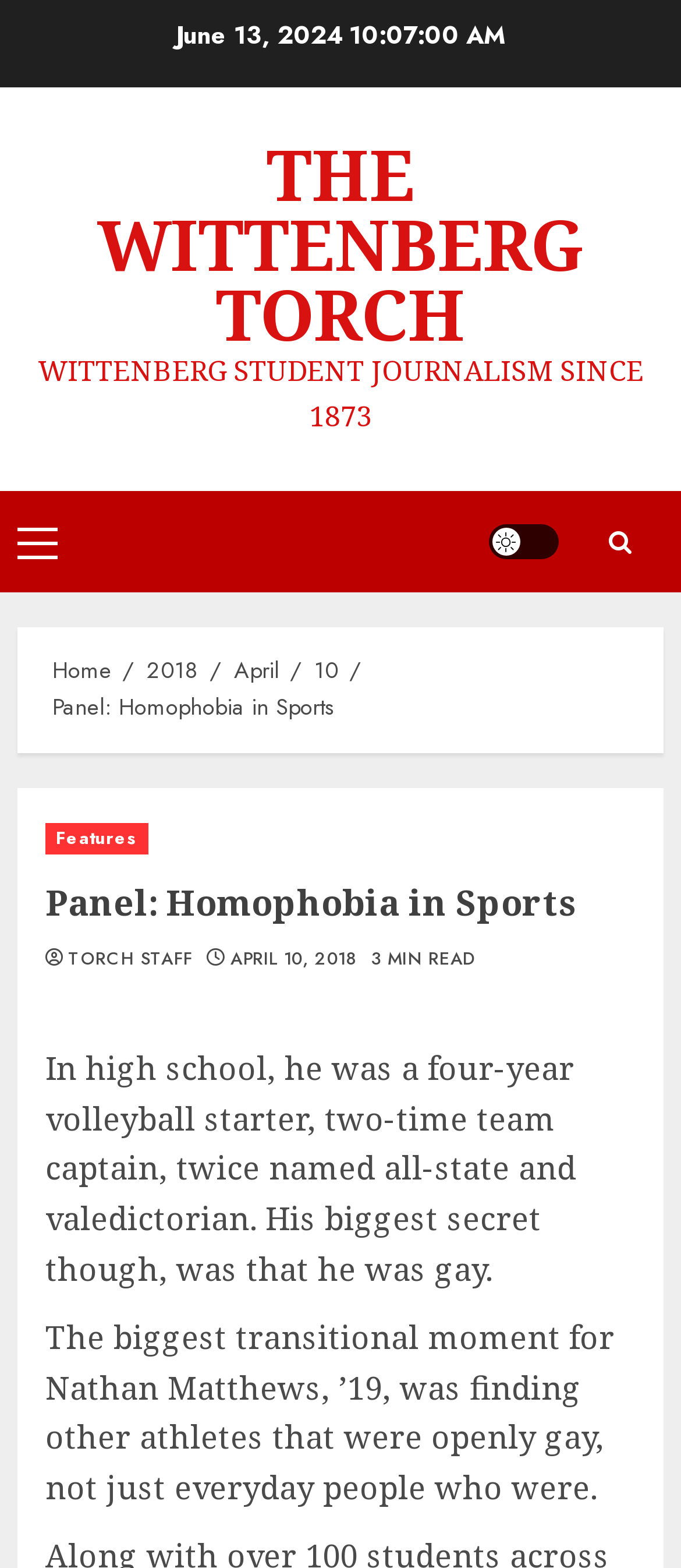Identify the bounding box coordinates of the part that should be clicked to carry out this instruction: "Click the primary menu".

[0.026, 0.313, 0.103, 0.378]